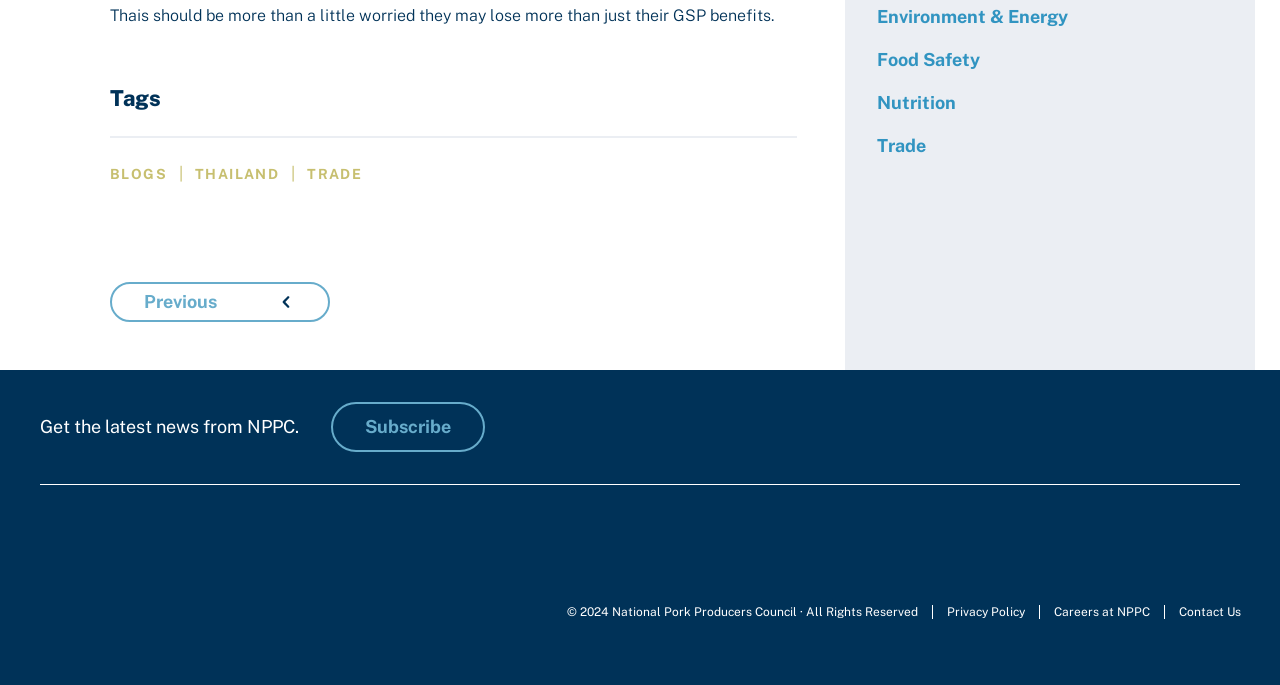Show the bounding box coordinates of the region that should be clicked to follow the instruction: "Subscribe to the newsletter."

[0.259, 0.586, 0.379, 0.659]